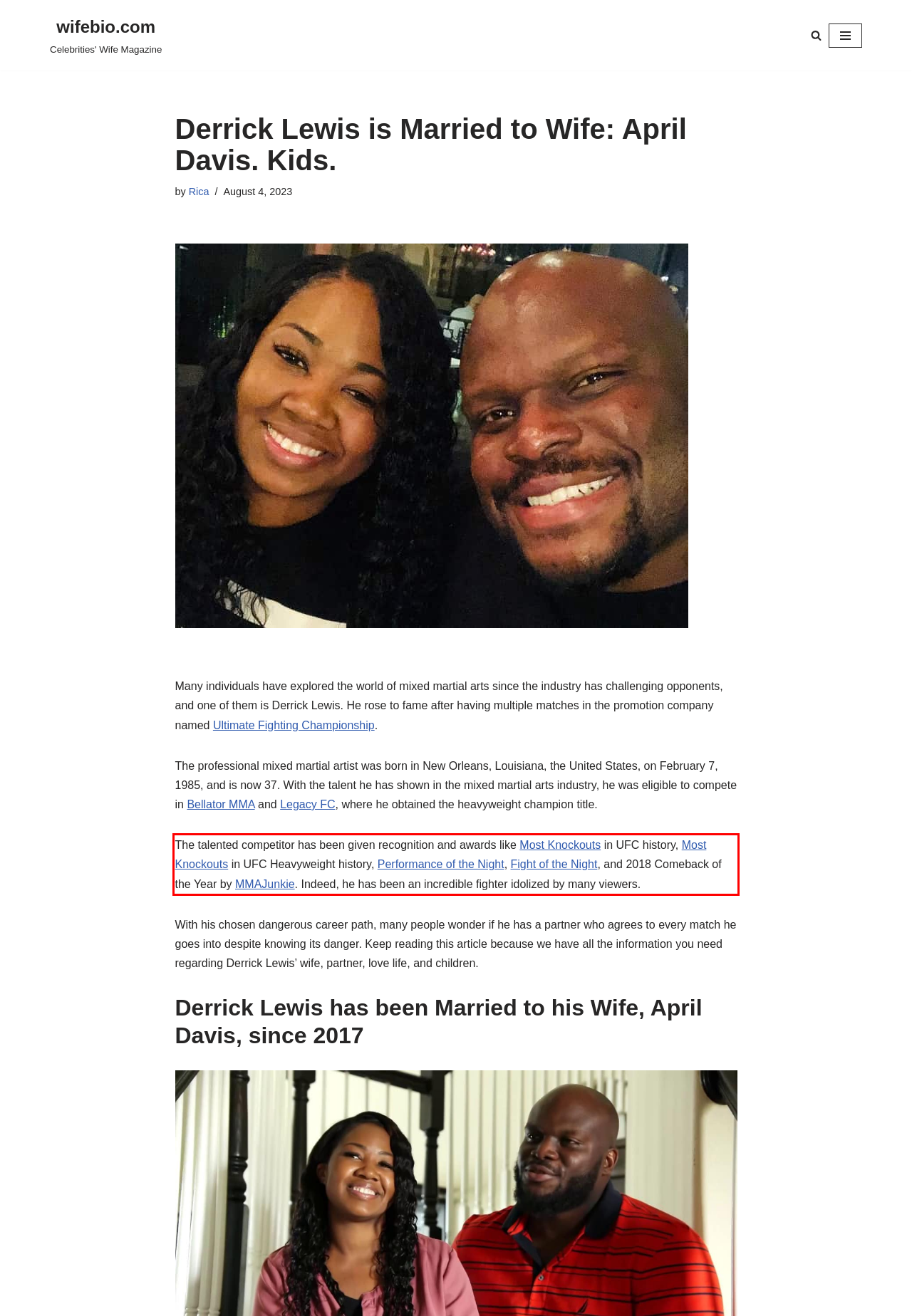Inspect the webpage screenshot that has a red bounding box and use OCR technology to read and display the text inside the red bounding box.

The talented competitor has been given recognition and awards like Most Knockouts in UFC history, Most Knockouts in UFC Heavyweight history, Performance of the Night, Fight of the Night, and 2018 Comeback of the Year by MMAJunkie. Indeed, he has been an incredible fighter idolized by many viewers.